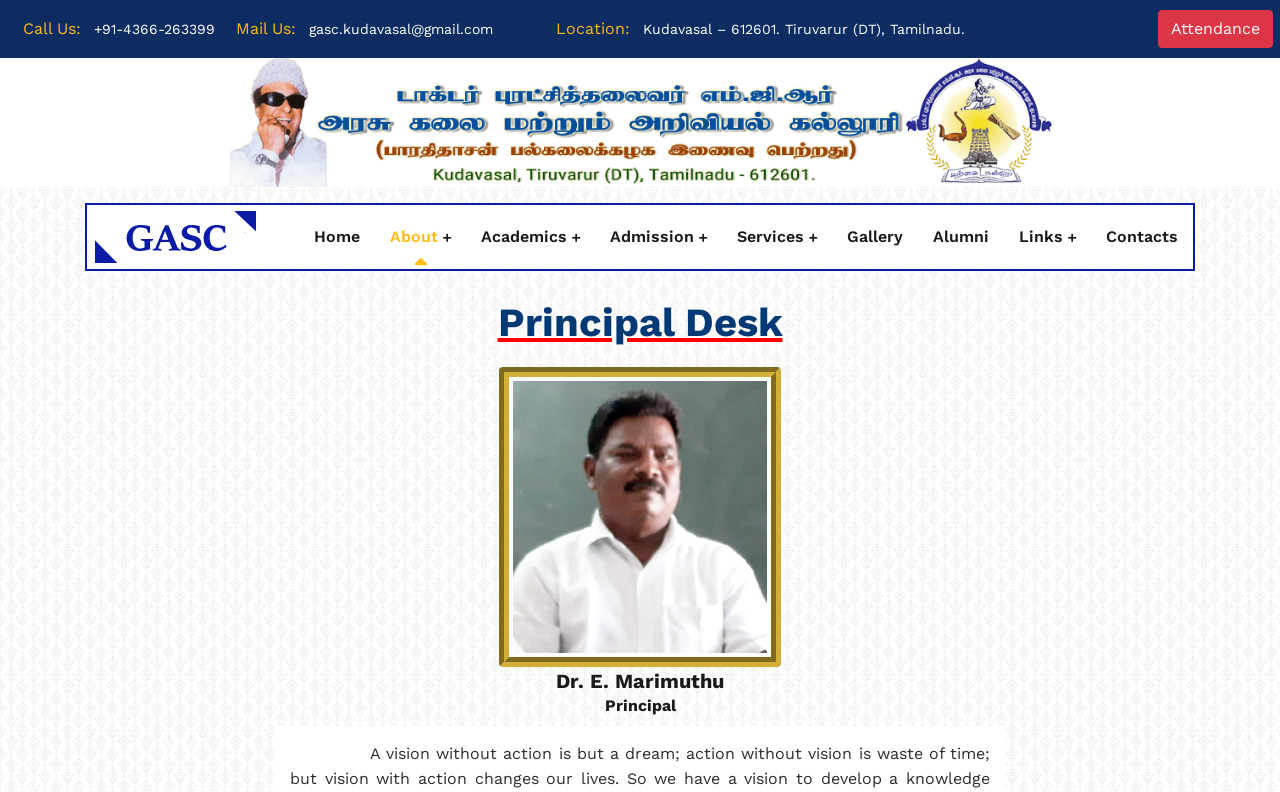What is the title of the section that contains the principal's message?
Using the visual information, respond with a single word or phrase.

Principal Desk